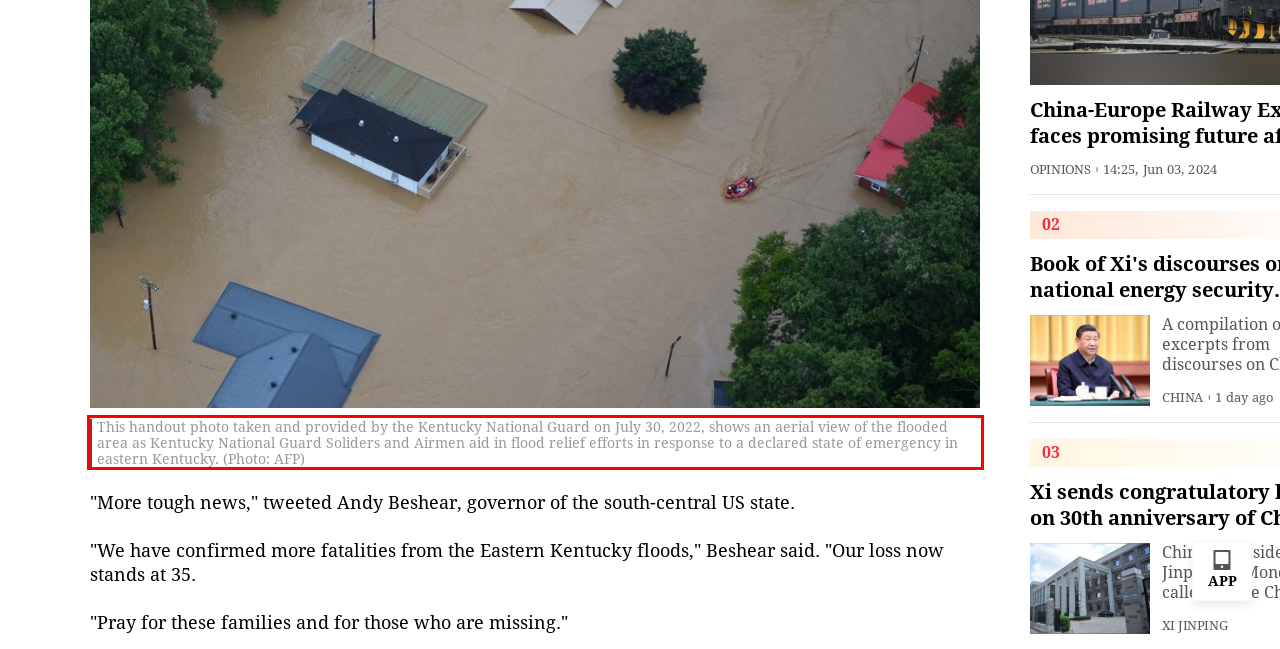You are looking at a screenshot of a webpage with a red rectangle bounding box. Use OCR to identify and extract the text content found inside this red bounding box.

This handout photo taken and provided by the Kentucky National Guard on July 30, 2022, shows an aerial view of the flooded area as Kentucky National Guard Soliders and Airmen aid in flood relief efforts in response to a declared state of emergency in eastern Kentucky. (Photo: AFP)